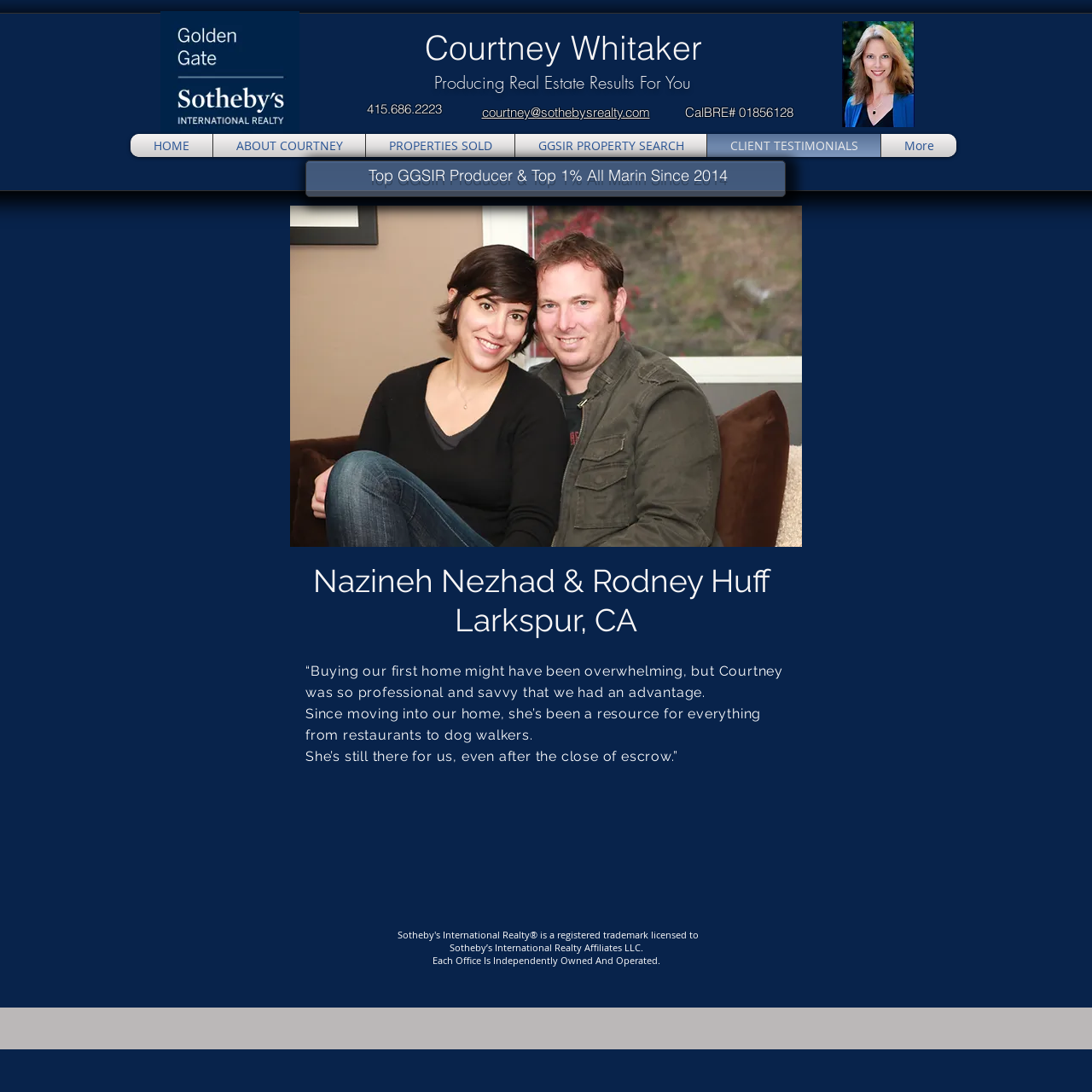Provide a one-word or short-phrase answer to the question:
What is the achievement of Courtney Whitaker in real estate?

Top GGSIR Producer & Top 1% All Marin Since 2014